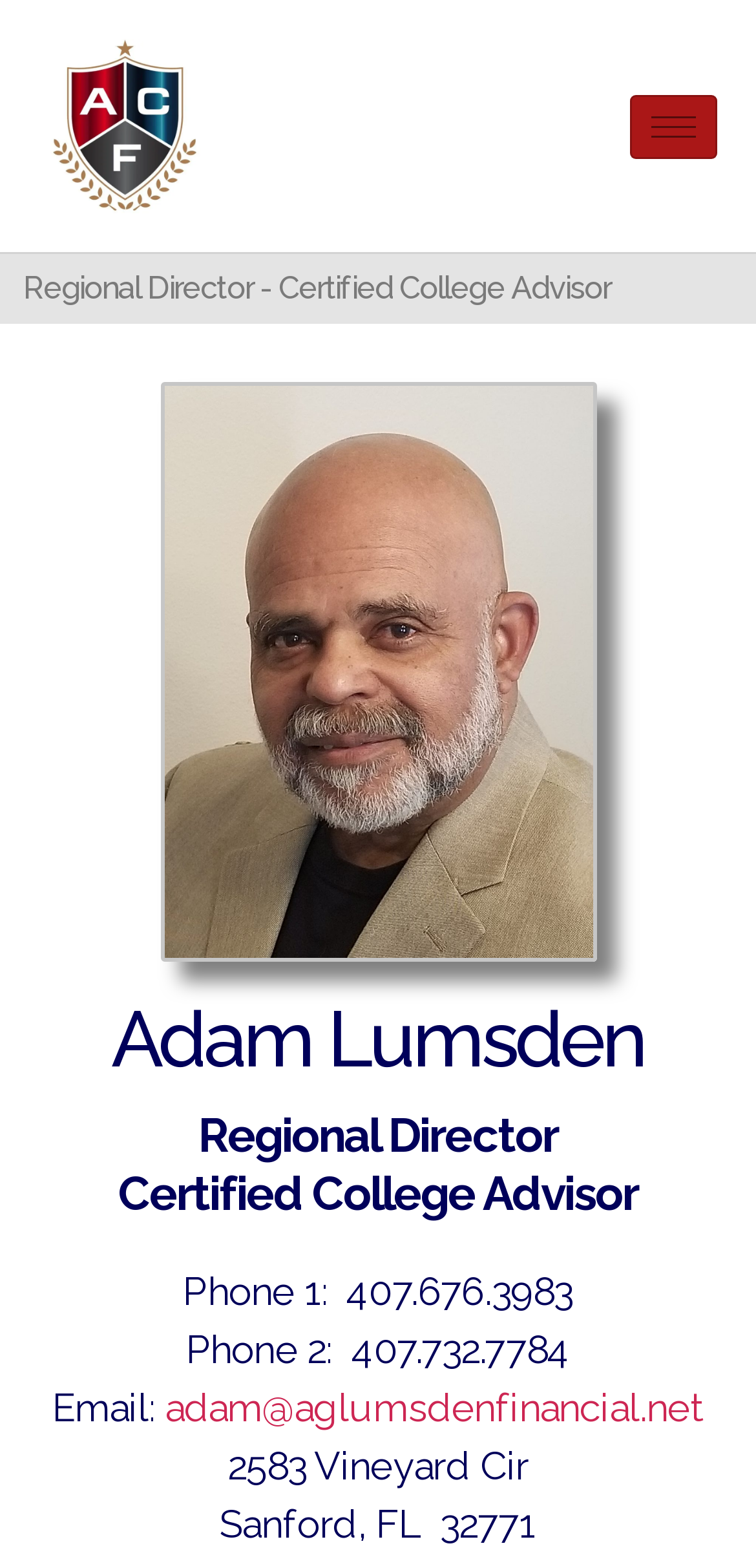Please answer the following question using a single word or phrase: 
What is the phone number of the Regional Director?

407.676.3983